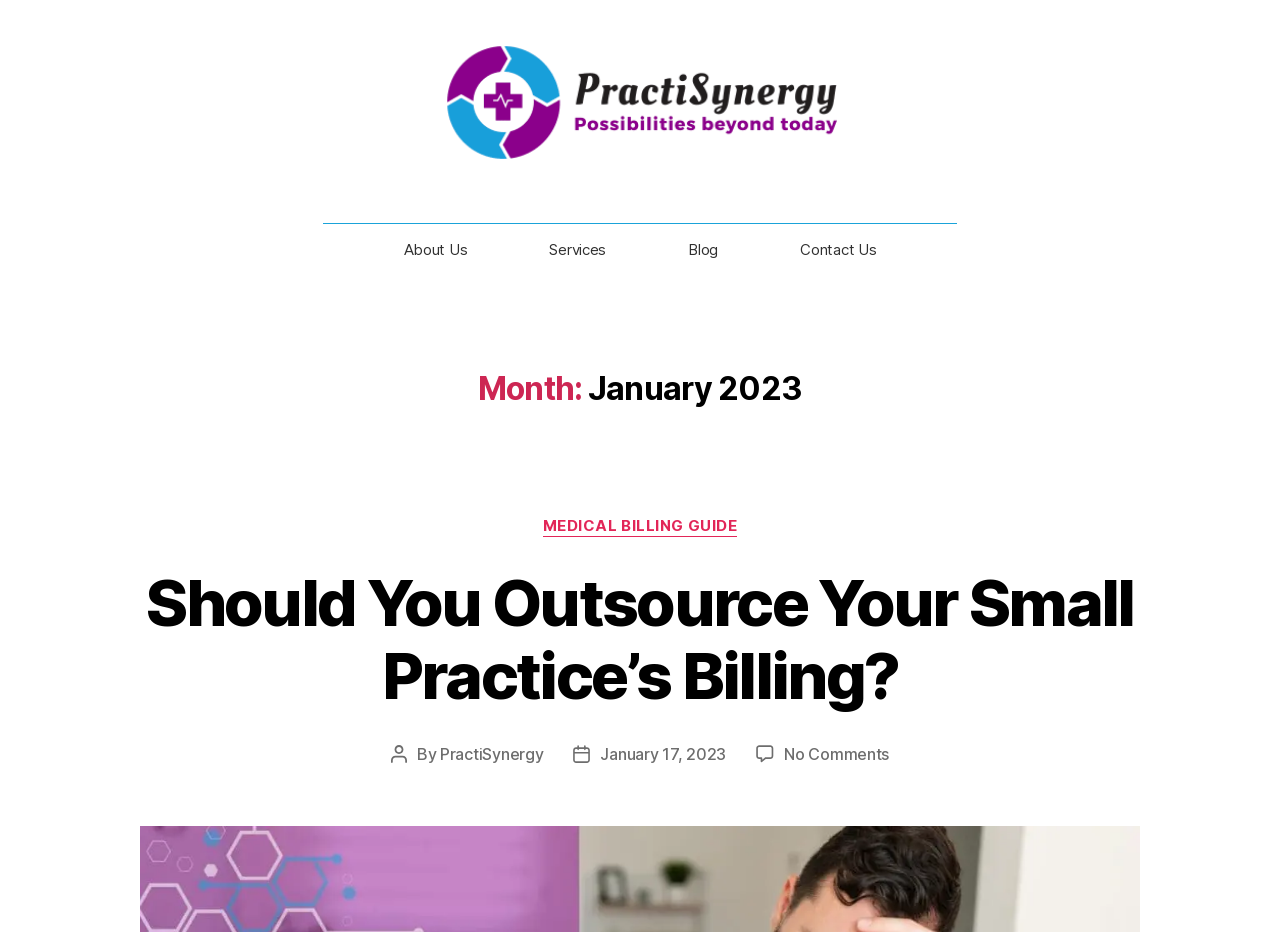Locate the bounding box coordinates of the element to click to perform the following action: 'Read the blog post Should You Outsource Your Small Practice’s Billing?'. The coordinates should be given as four float values between 0 and 1, in the form of [left, top, right, bottom].

[0.114, 0.605, 0.886, 0.766]